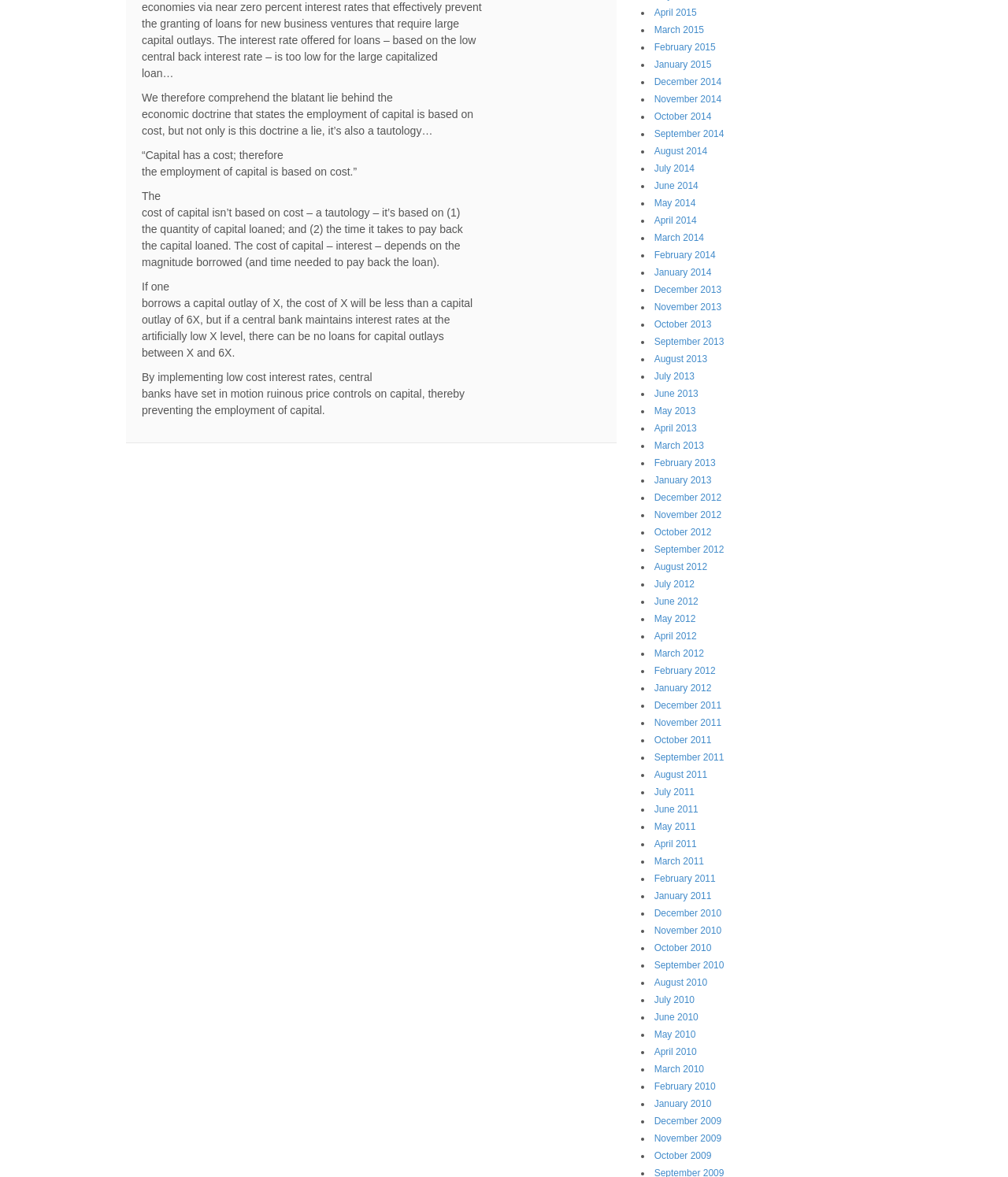Identify the bounding box coordinates for the region of the element that should be clicked to carry out the instruction: "click March 2015". The bounding box coordinates should be four float numbers between 0 and 1, i.e., [left, top, right, bottom].

[0.649, 0.021, 0.698, 0.03]